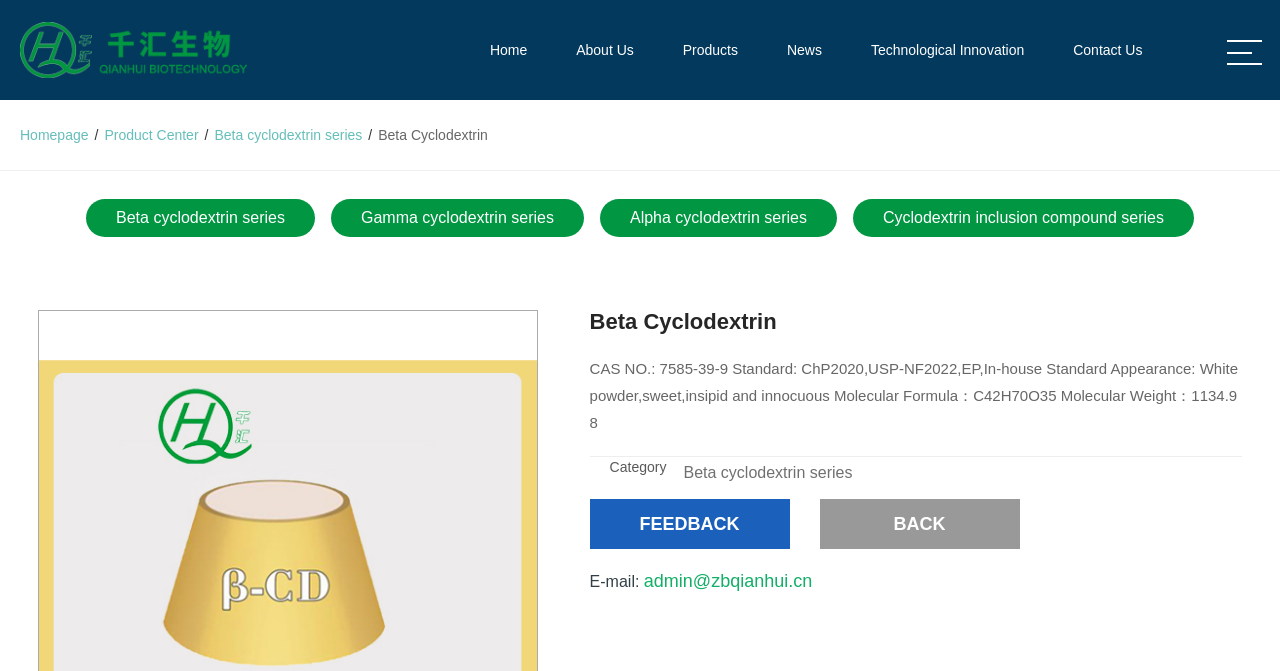What is the standard of Beta Cyclodextrin?
Give a single word or phrase answer based on the content of the image.

ChP2020,USP-NF2022,EP,In-house Standard